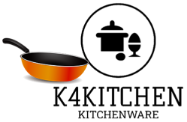Offer a comprehensive description of the image.

The image showcases the logo for K4Kitchen, a kitchenware brand. The logo features a stylized frying pan in vibrant orange and black, representing the brand's focus on culinary tools. Above the pan, there is an icon depicting a covered pot alongside an egg and a spoon, symbolizing diverse cooking options. Beneath the imagery, the brand name "K4KITCHEN" is prominently displayed in bold black lettering, with the word "KITCHENWARE" in a smaller font, emphasizing the brand's dedication to high-quality kitchen products. This logo encapsulates the essence of cooking and kitchen experiences that K4Kitchen aims to deliver.